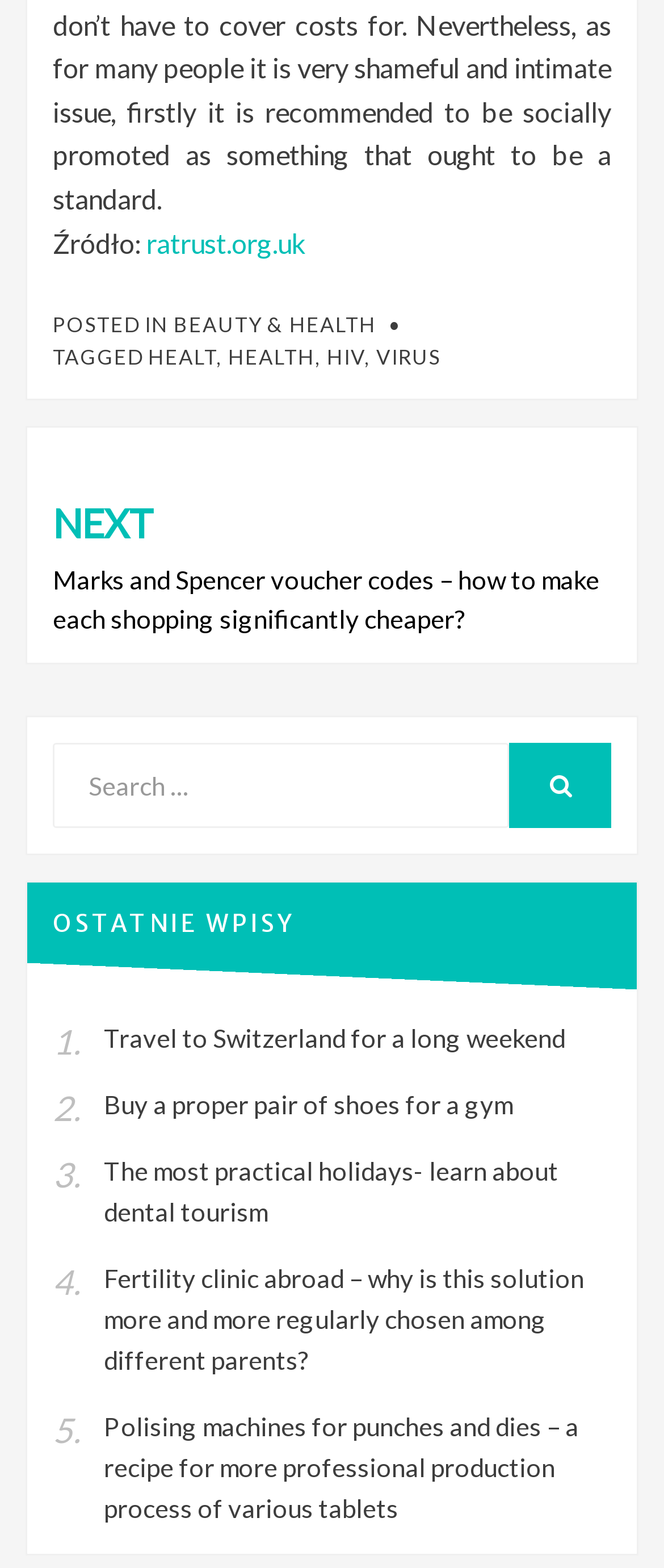Can you identify the bounding box coordinates of the clickable region needed to carry out this instruction: 'Learn about dental tourism'? The coordinates should be four float numbers within the range of 0 to 1, stated as [left, top, right, bottom].

[0.156, 0.736, 0.841, 0.782]